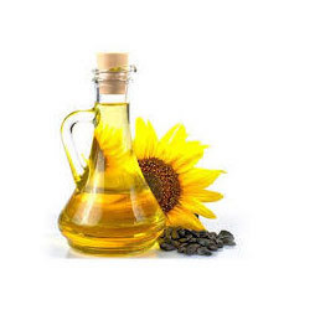Please provide a comprehensive response to the question based on the details in the image: What is scattered around the base of the bottle?

The image composition includes sunflower seeds scattered around the base of the bottle, further emphasizing the source of this nutritious oil.